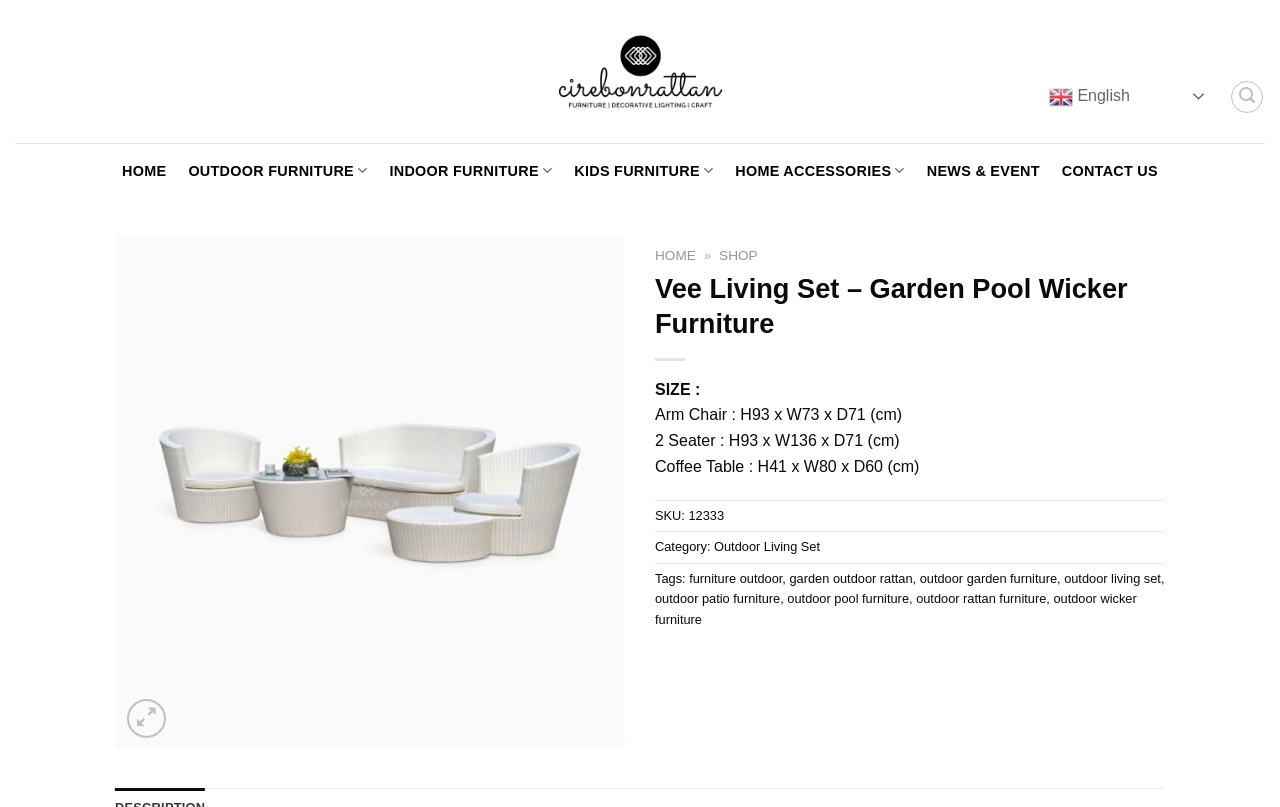Could you find the bounding box coordinates of the clickable area to complete this instruction: "Click on the 'Cirebon Rattan Furniture Manufacturer' link"?

[0.416, 0.013, 0.584, 0.164]